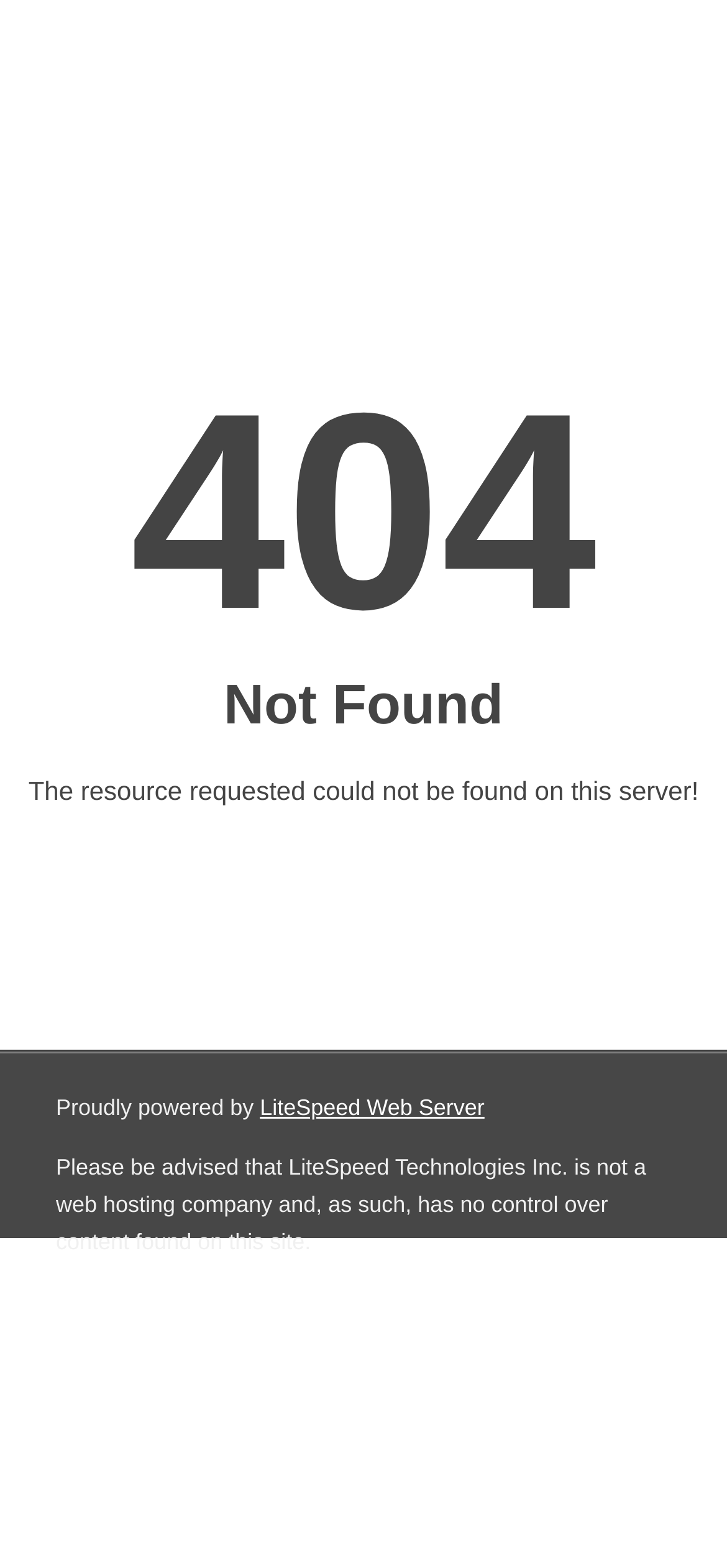Given the element description, predict the bounding box coordinates in the format (top-left x, top-left y, bottom-right x, bottom-right y). Make sure all values are between 0 and 1. Here is the element description: LiteSpeed Web Server

[0.357, 0.698, 0.666, 0.715]